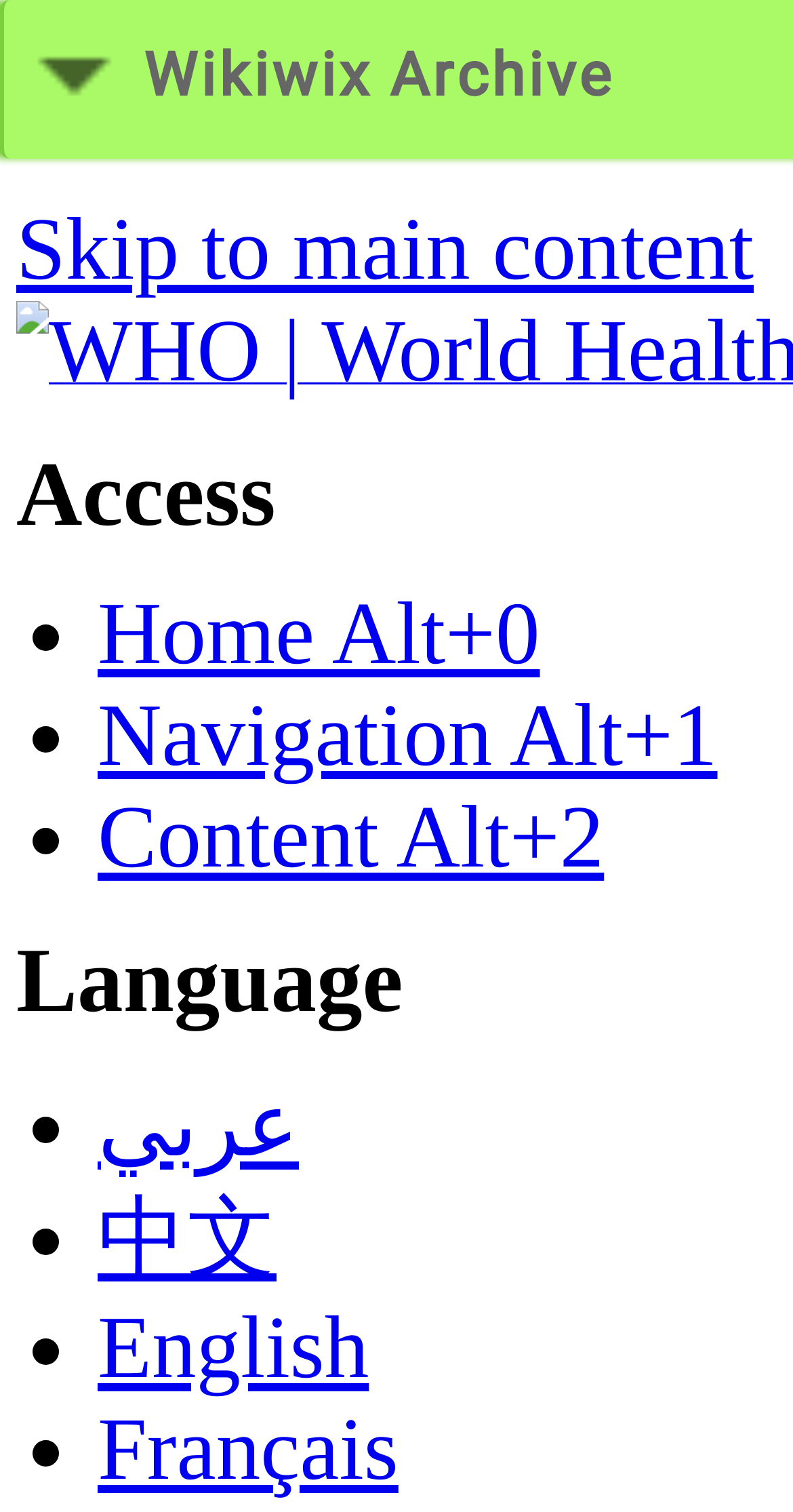What is the shortcut key for Navigation?
Deliver a detailed and extensive answer to the question.

I looked at the navigation menu and found that the shortcut key for Navigation is Alt+1, which is indicated next to the 'Navigation' link.